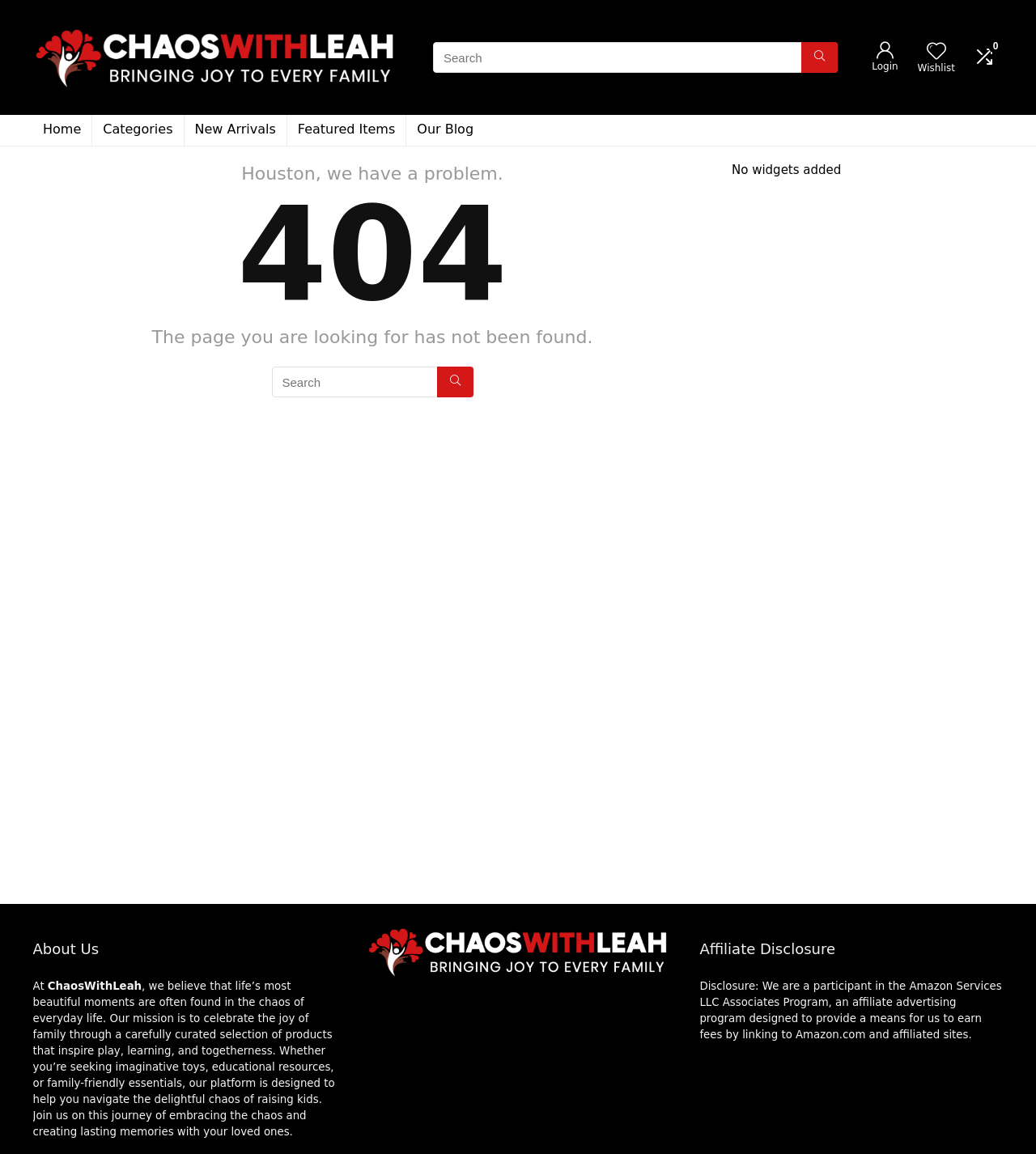How many search bars are on the page?
Provide a concise answer using a single word or phrase based on the image.

2